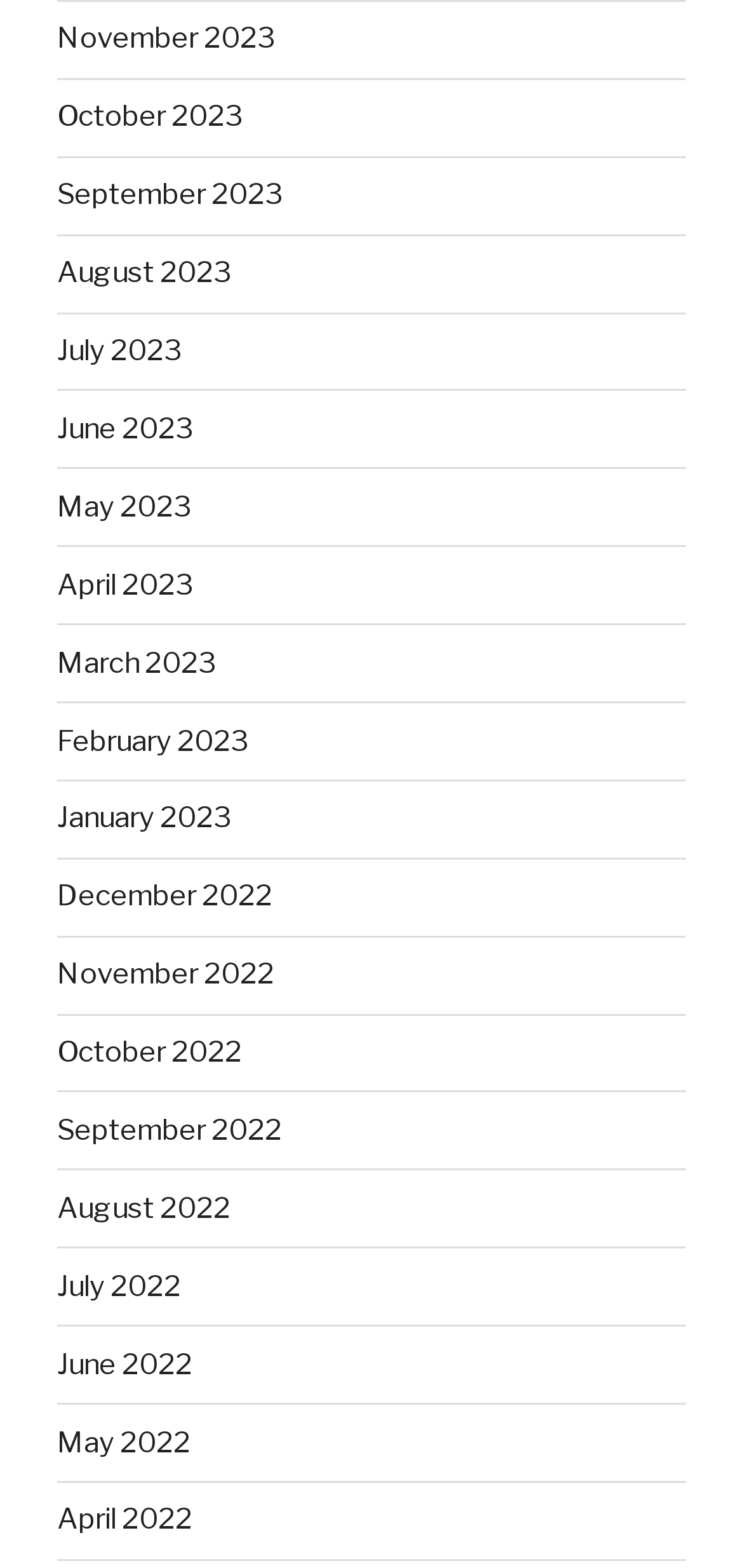With reference to the screenshot, provide a detailed response to the question below:
How many months are listed in 2022?

I counted the number of links with '2022' in their text and found 12 links, which correspond to the 12 months of the year 2022.